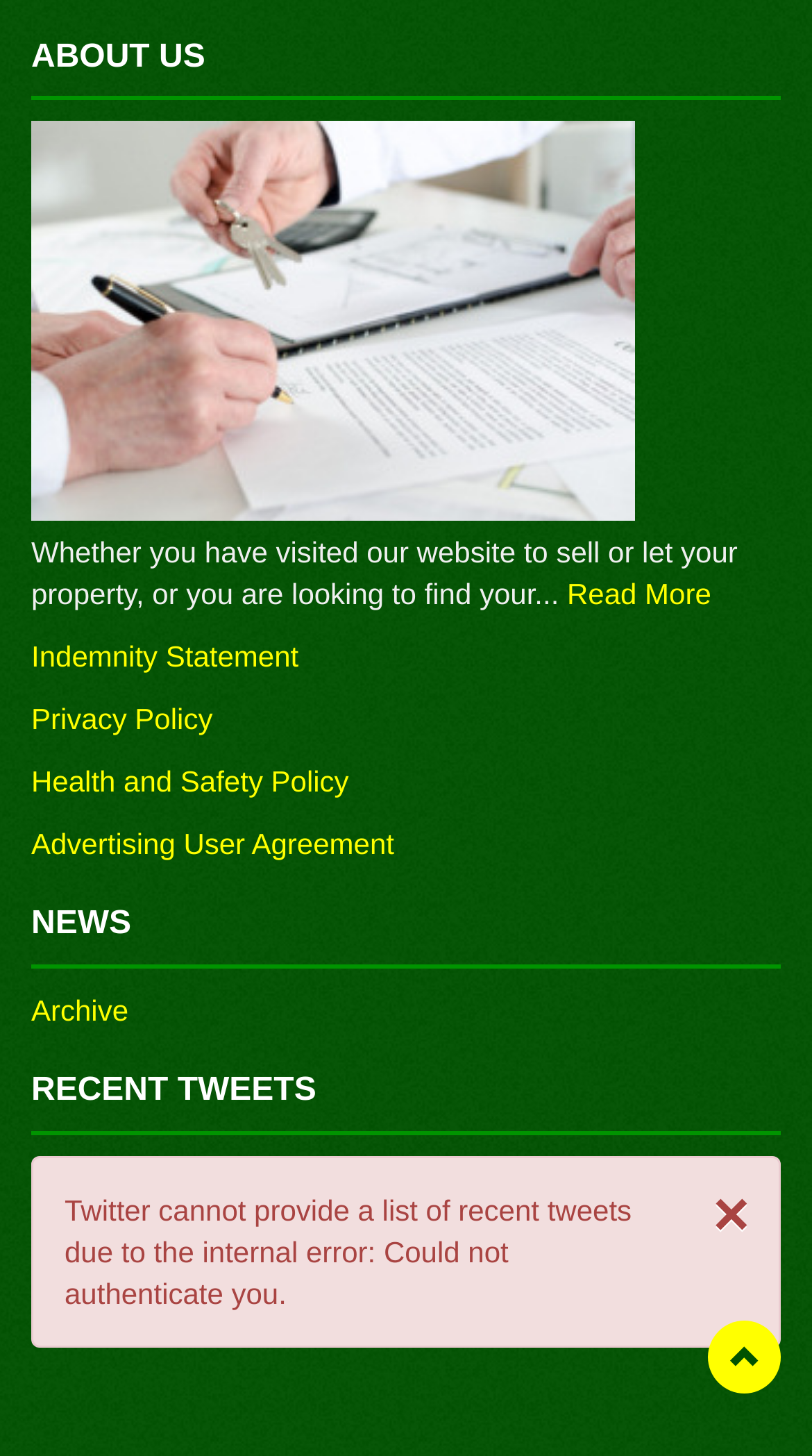Determine the bounding box coordinates of the clickable area required to perform the following instruction: "Check recent tweets". The coordinates should be represented as four float numbers between 0 and 1: [left, top, right, bottom].

[0.038, 0.737, 0.962, 0.779]